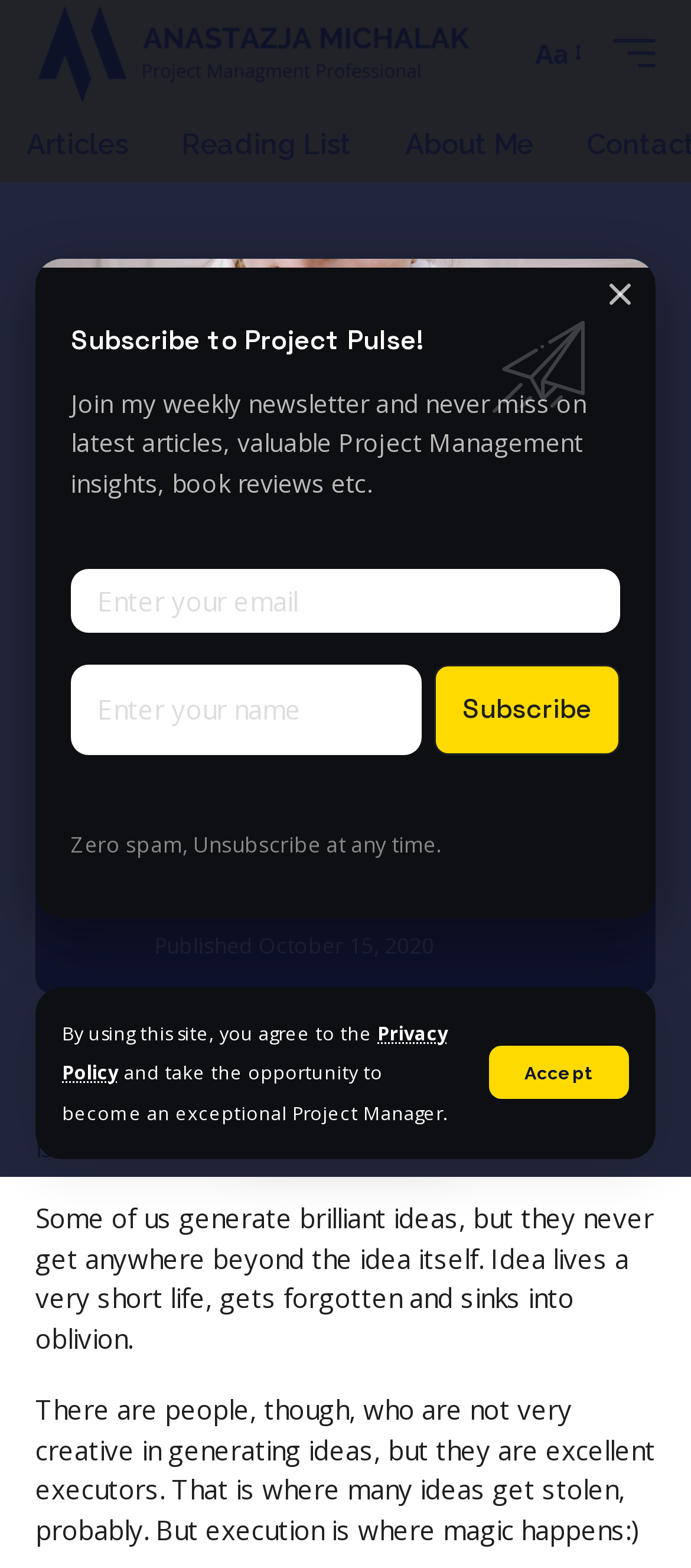Please determine the bounding box coordinates of the element to click on in order to accomplish the following task: "Read the article". Ensure the coordinates are four float numbers ranging from 0 to 1, i.e., [left, top, right, bottom].

[0.051, 0.669, 0.933, 0.742]